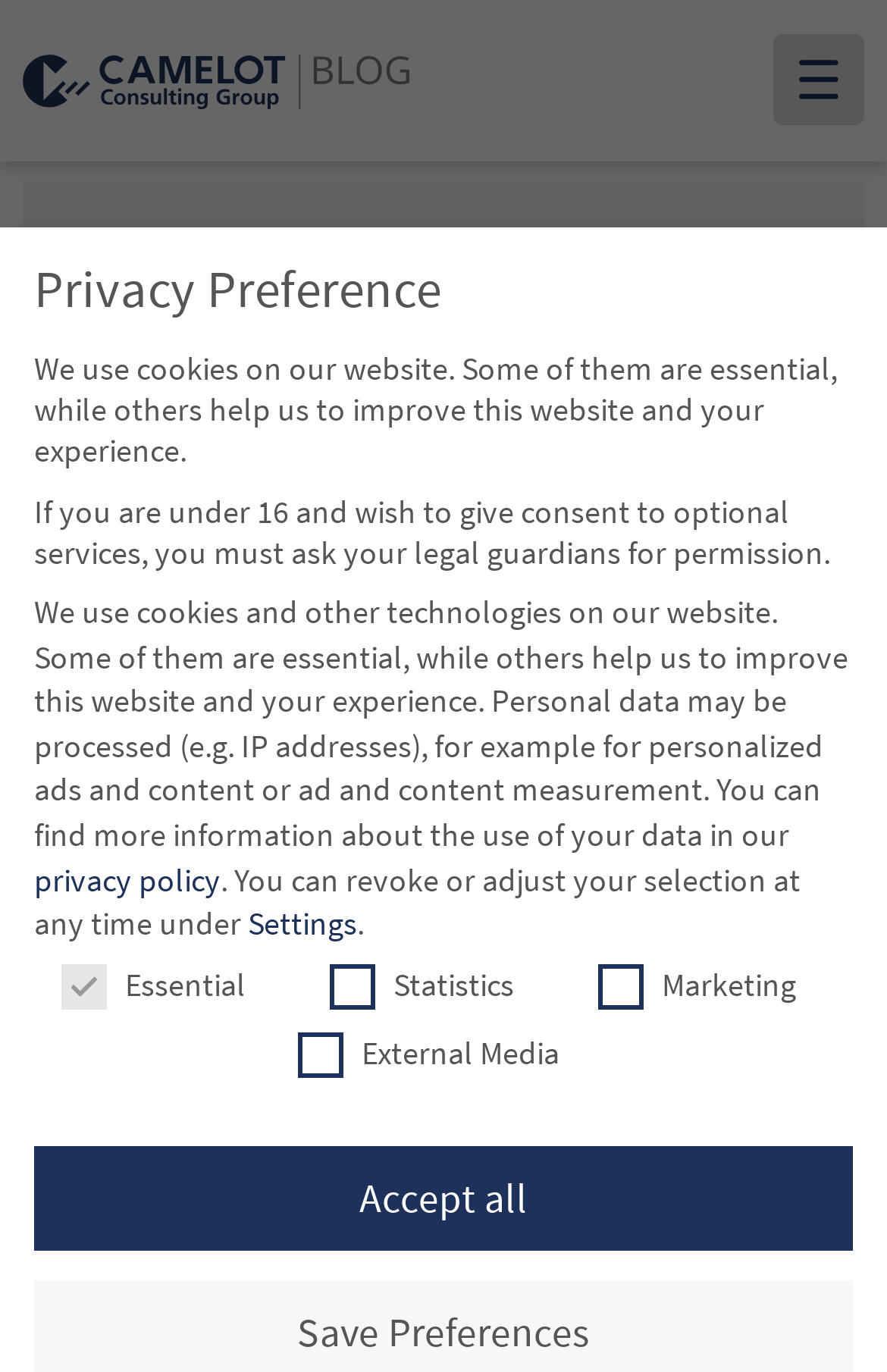What is the name of the IT lab?
Using the image as a reference, give a one-word or short phrase answer.

Camelot ITLab